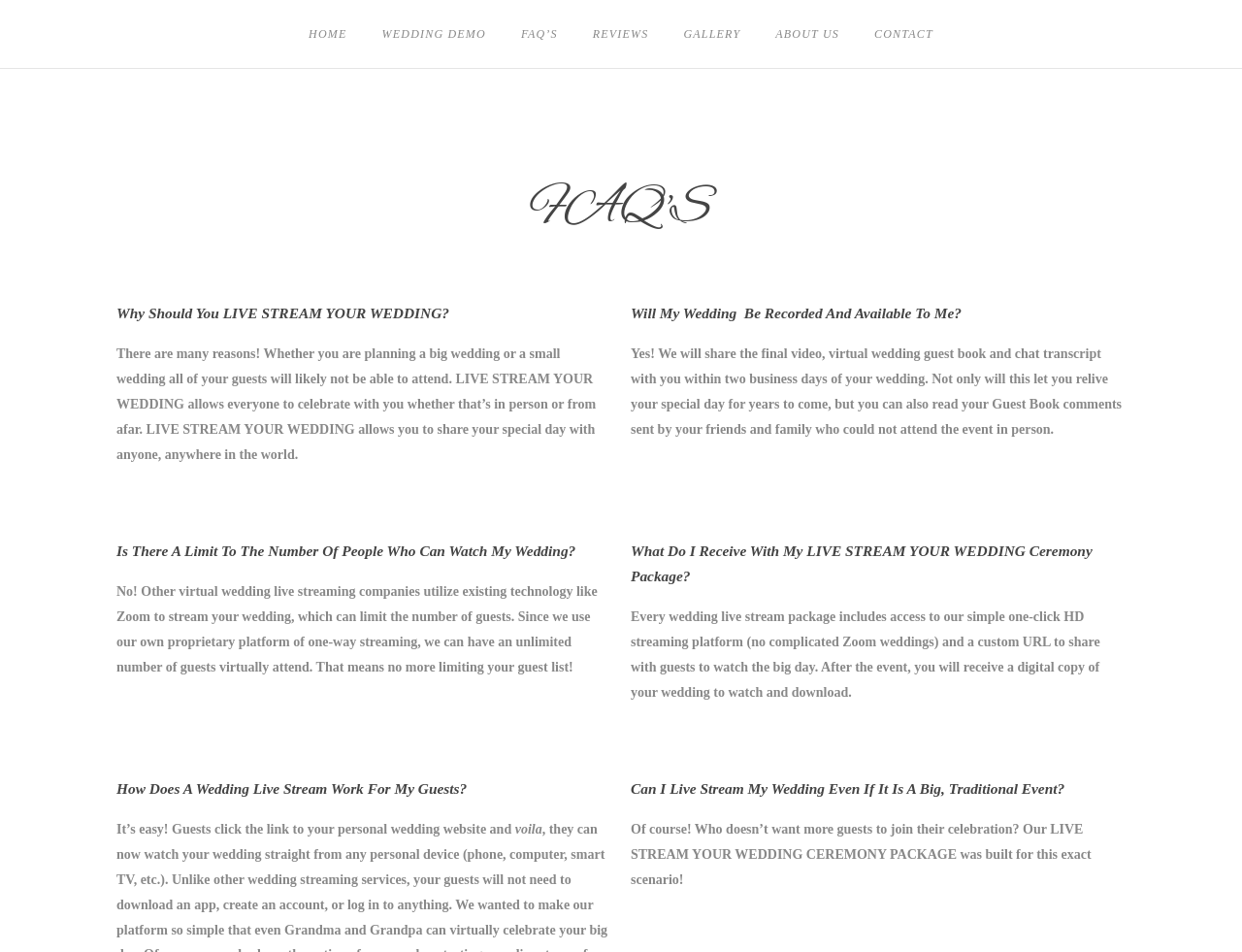Please find the bounding box coordinates of the element that you should click to achieve the following instruction: "Click on the 'CONTACT' link". The coordinates should be presented as four float numbers between 0 and 1: [left, top, right, bottom].

[0.704, 0.025, 0.751, 0.046]